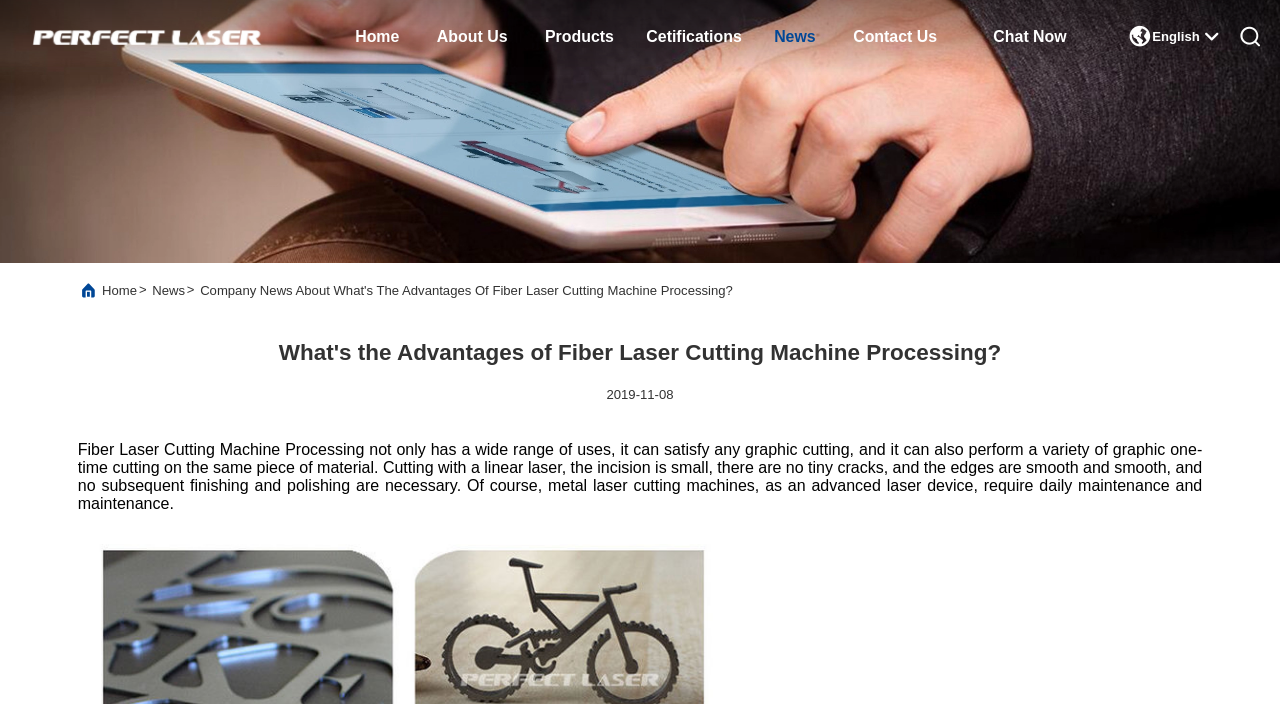How many types of cutting can Fiber Laser Cutting Machine Processing perform? Analyze the screenshot and reply with just one word or a short phrase.

various graphic one-time cutting